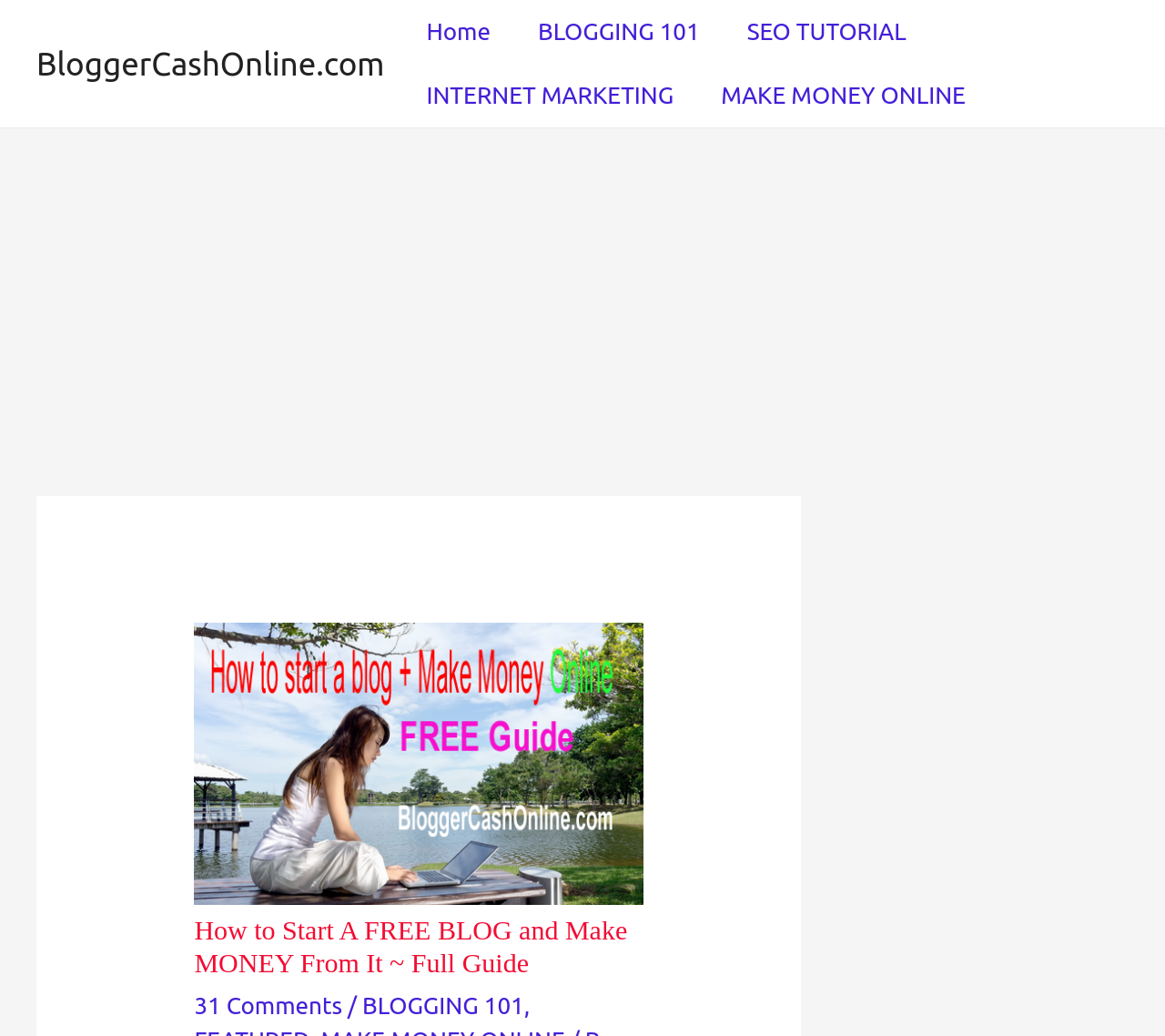What is the category of the current blog post?
Provide a detailed and extensive answer to the question.

The link 'BLOGGING 101' after the '/' symbol suggests that the current blog post belongs to the 'BLOGGING 101' category.